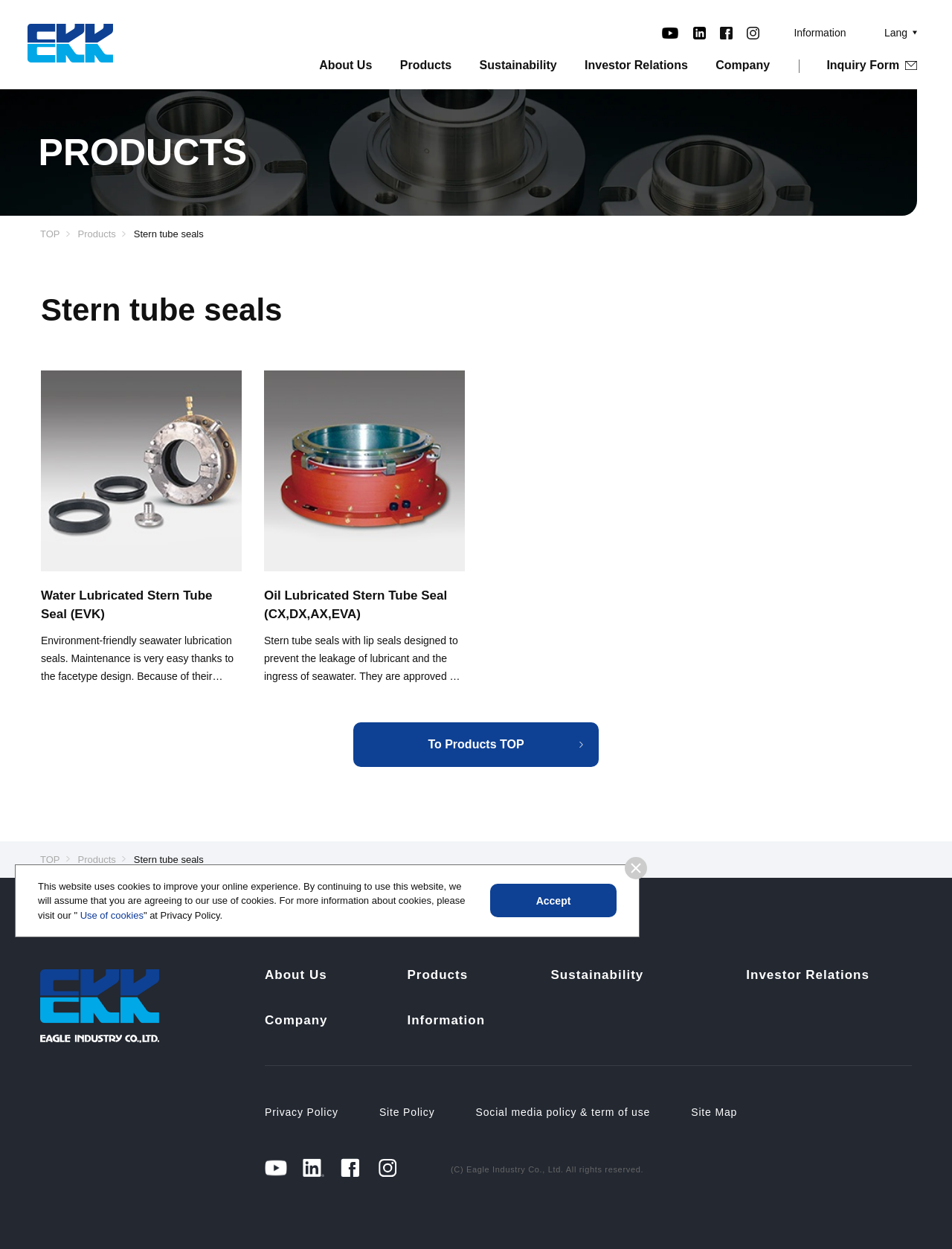Provide the bounding box coordinates of the HTML element this sentence describes: "Privacy Policy". The bounding box coordinates consist of four float numbers between 0 and 1, i.e., [left, top, right, bottom].

[0.278, 0.886, 0.355, 0.895]